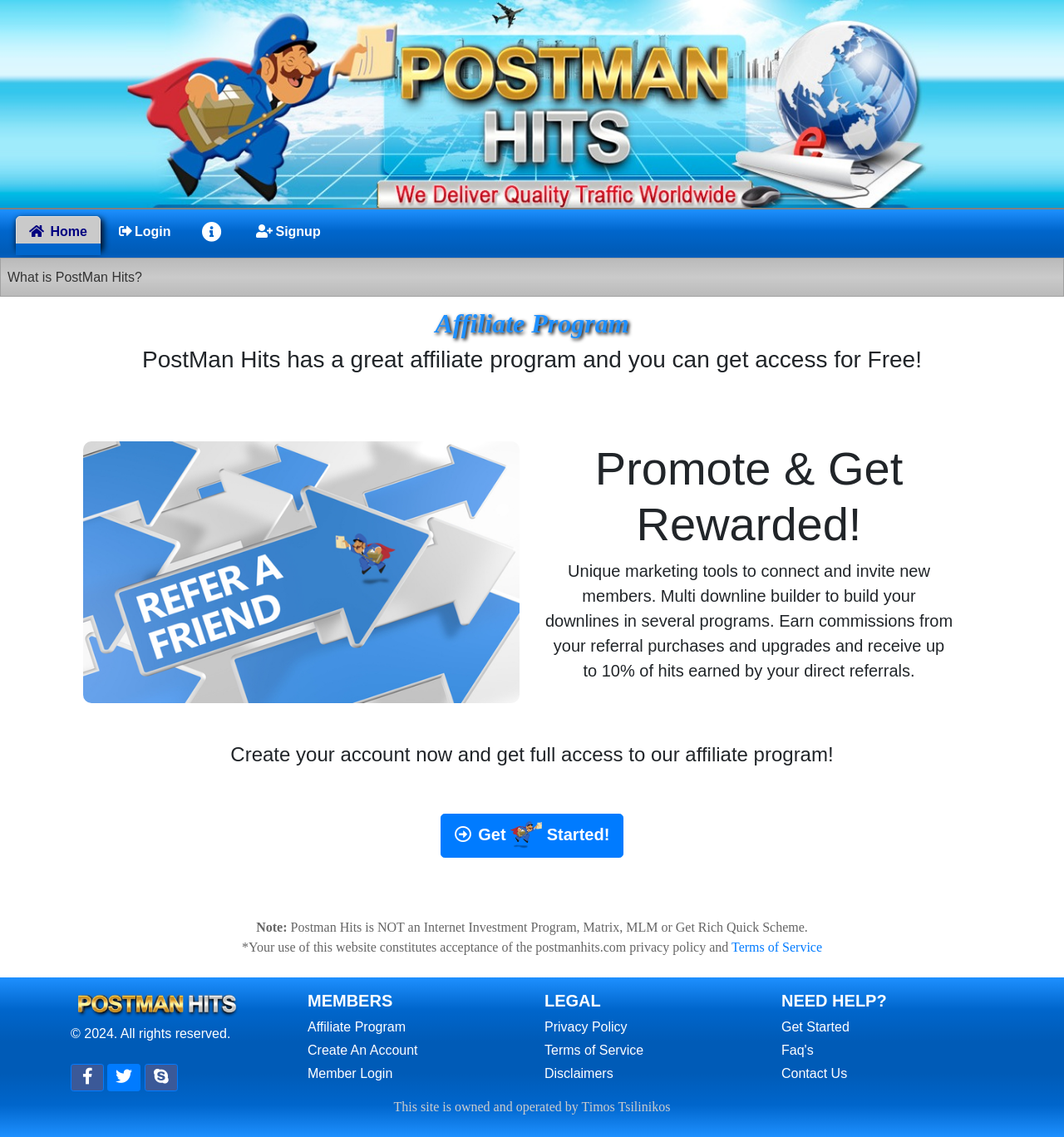What is the warning about Postman Hits?
Based on the image content, provide your answer in one word or a short phrase.

Not an investment program